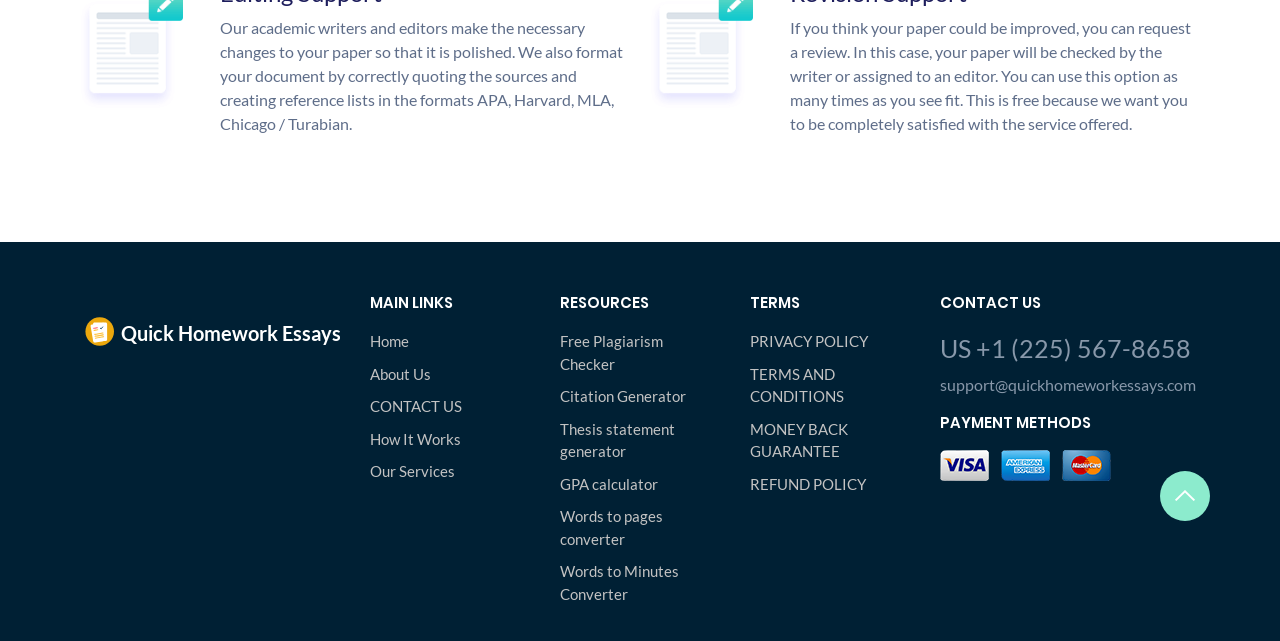What is the contact information of the website?
Provide a concise answer using a single word or phrase based on the image.

Phone number and email